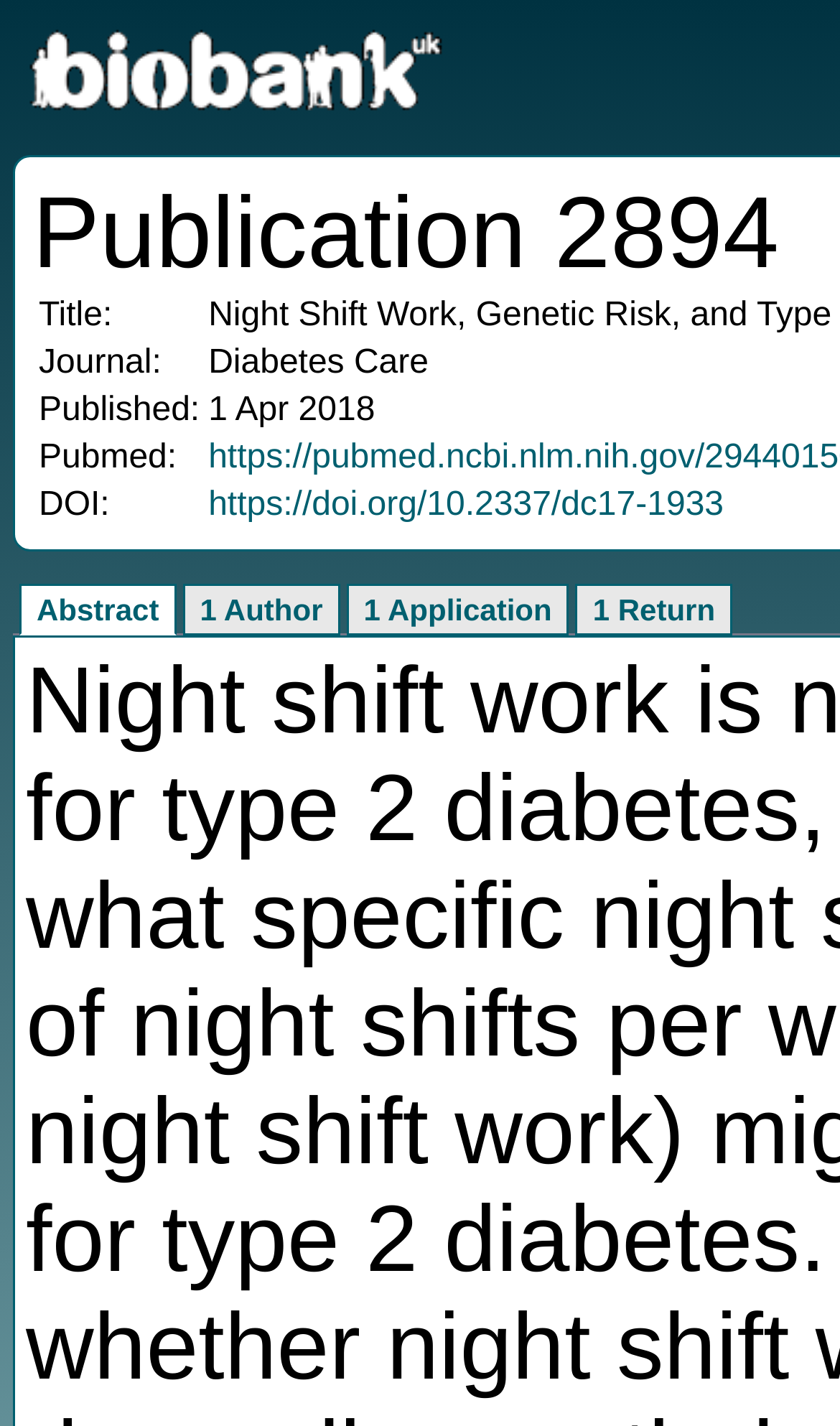Carefully observe the image and respond to the question with a detailed answer:
How many applications are listed?

The number of applications can be found by looking at the link element '1 Application' which is a sibling of the link elements 'Abstract', '1 Author', and '1 Return'. This element has a bounding box with coordinates [0.412, 0.409, 0.678, 0.446] and is located in the middle of the page.